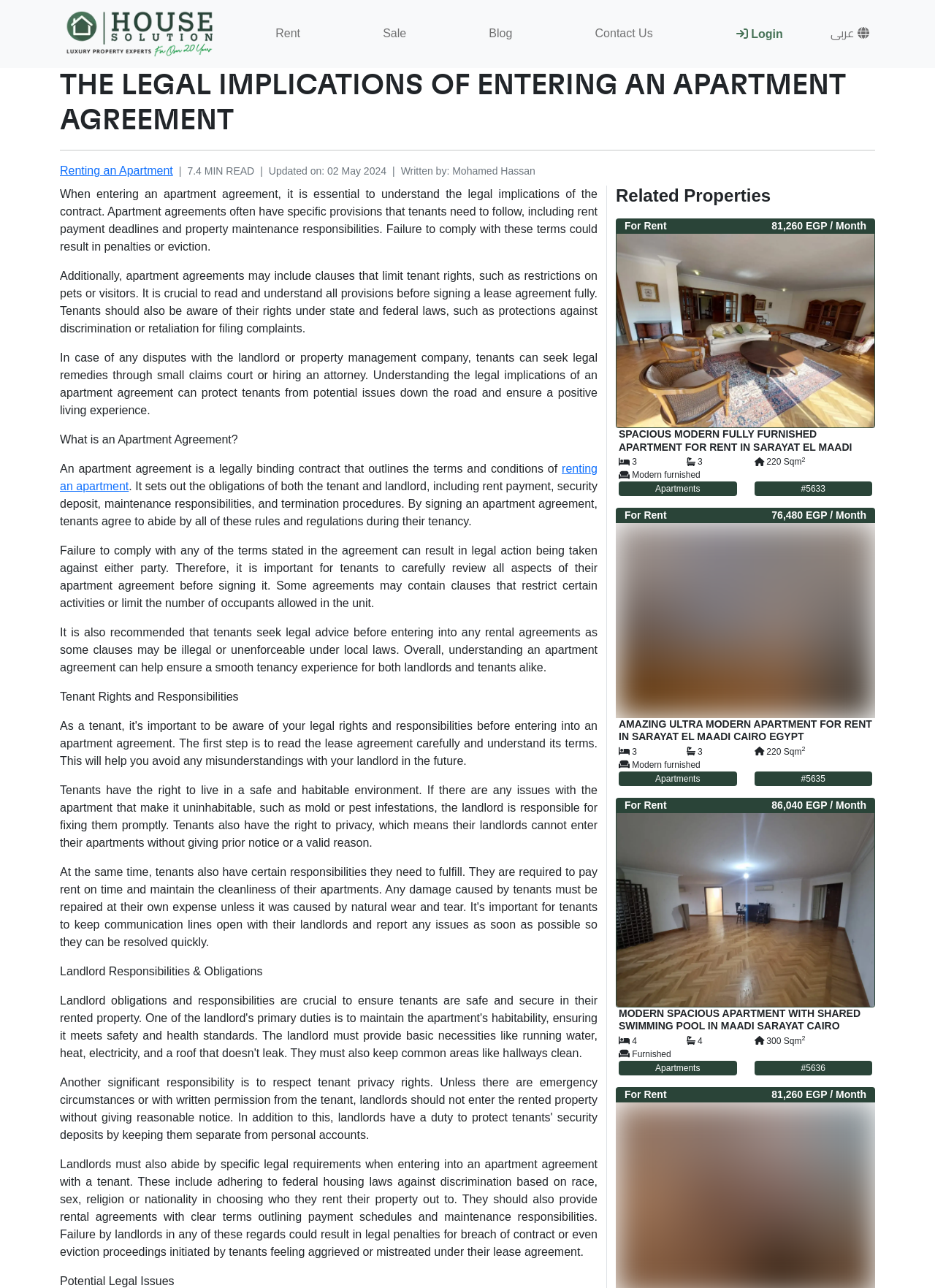Locate and extract the headline of this webpage.

THE LEGAL IMPLICATIONS OF ENTERING AN APARTMENT AGREEMENT